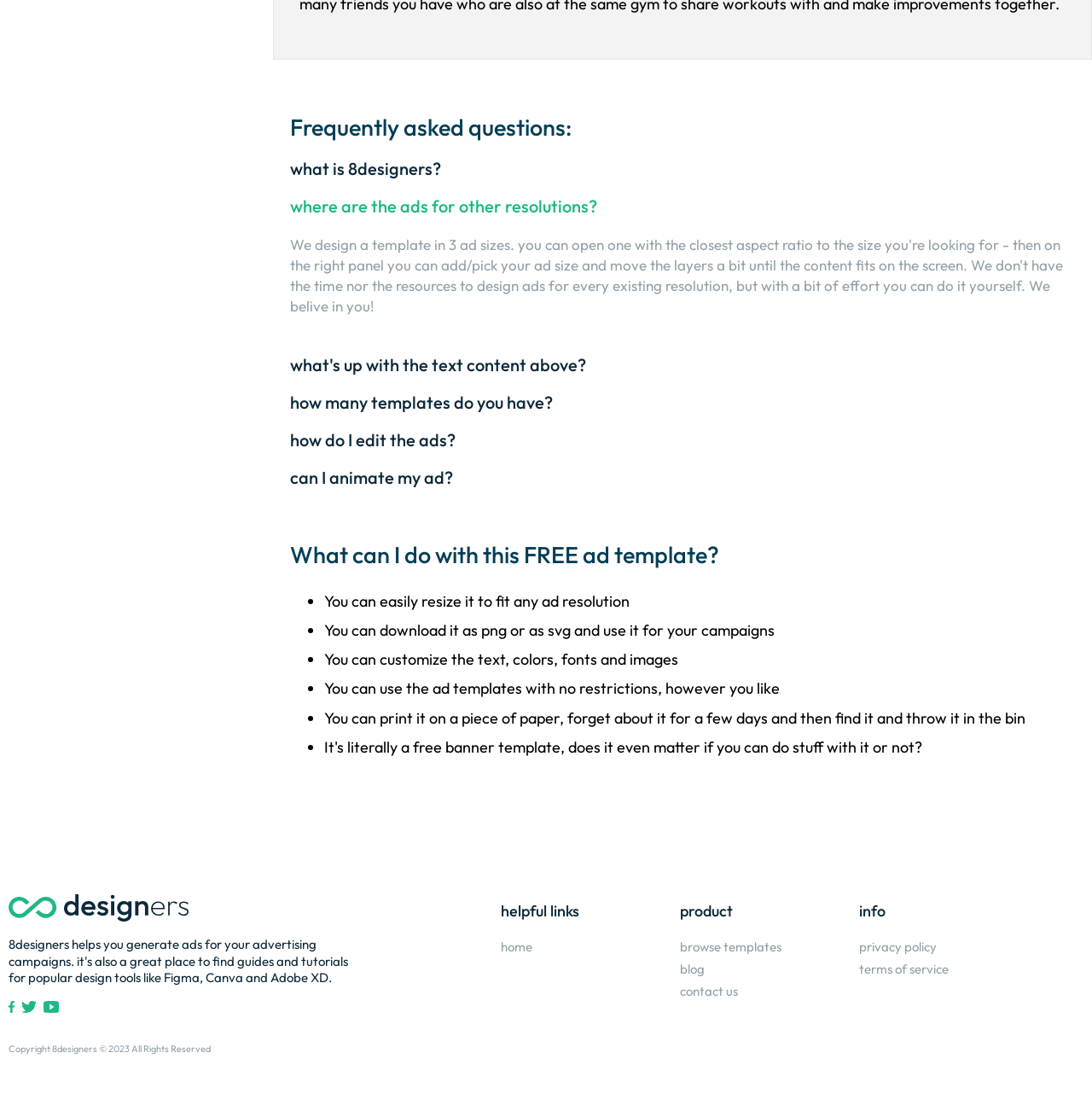Show the bounding box coordinates for the element that needs to be clicked to execute the following instruction: "Click on 'browse templates'". Provide the coordinates in the form of four float numbers between 0 and 1, i.e., [left, top, right, bottom].

[0.623, 0.845, 0.716, 0.859]